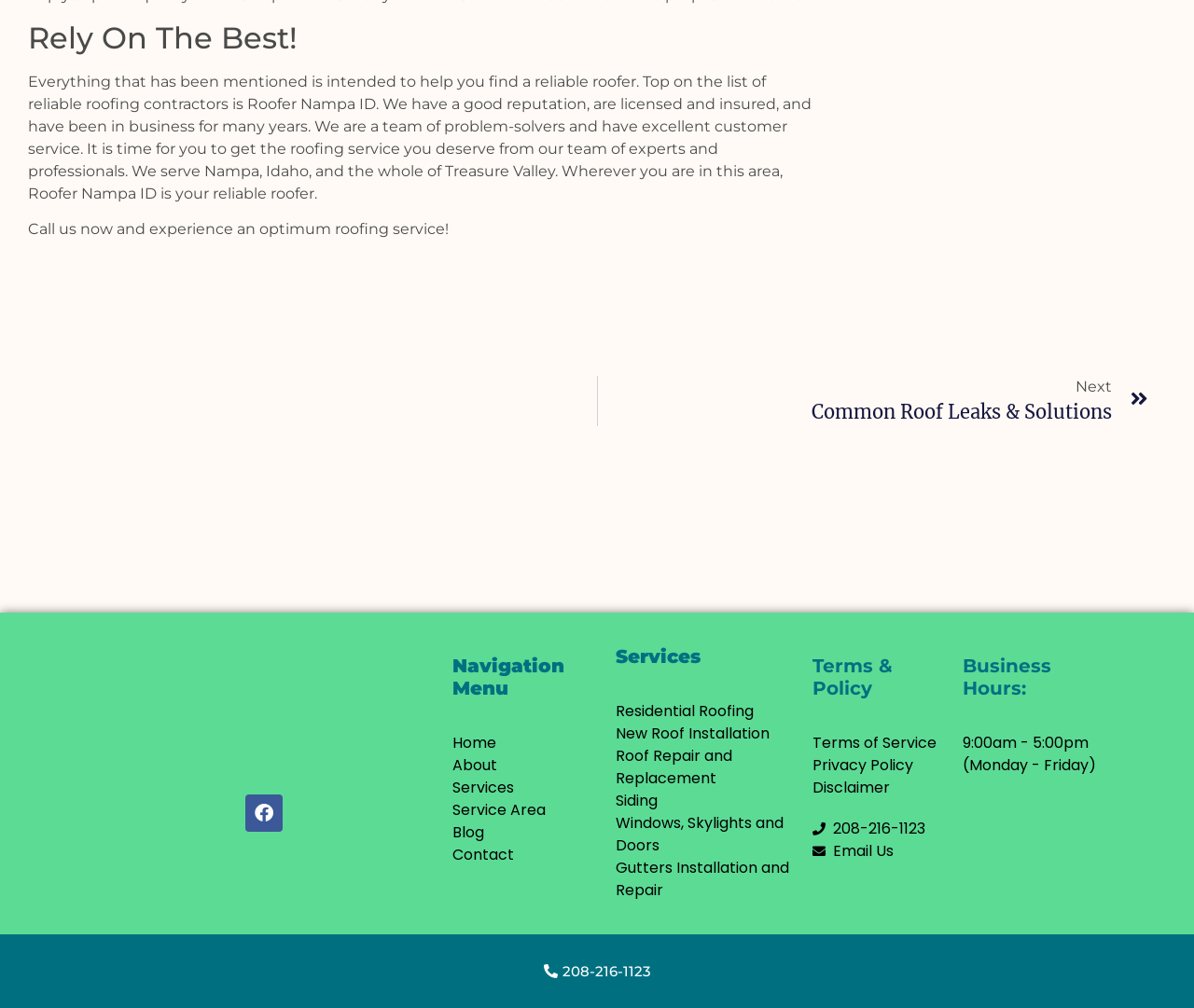Based on what you see in the screenshot, provide a thorough answer to this question: What social media platform is linked on the website?

The social media platform linked on the website can be found in the link element with the OCR text 'Facebook ' at the bottom of the page.